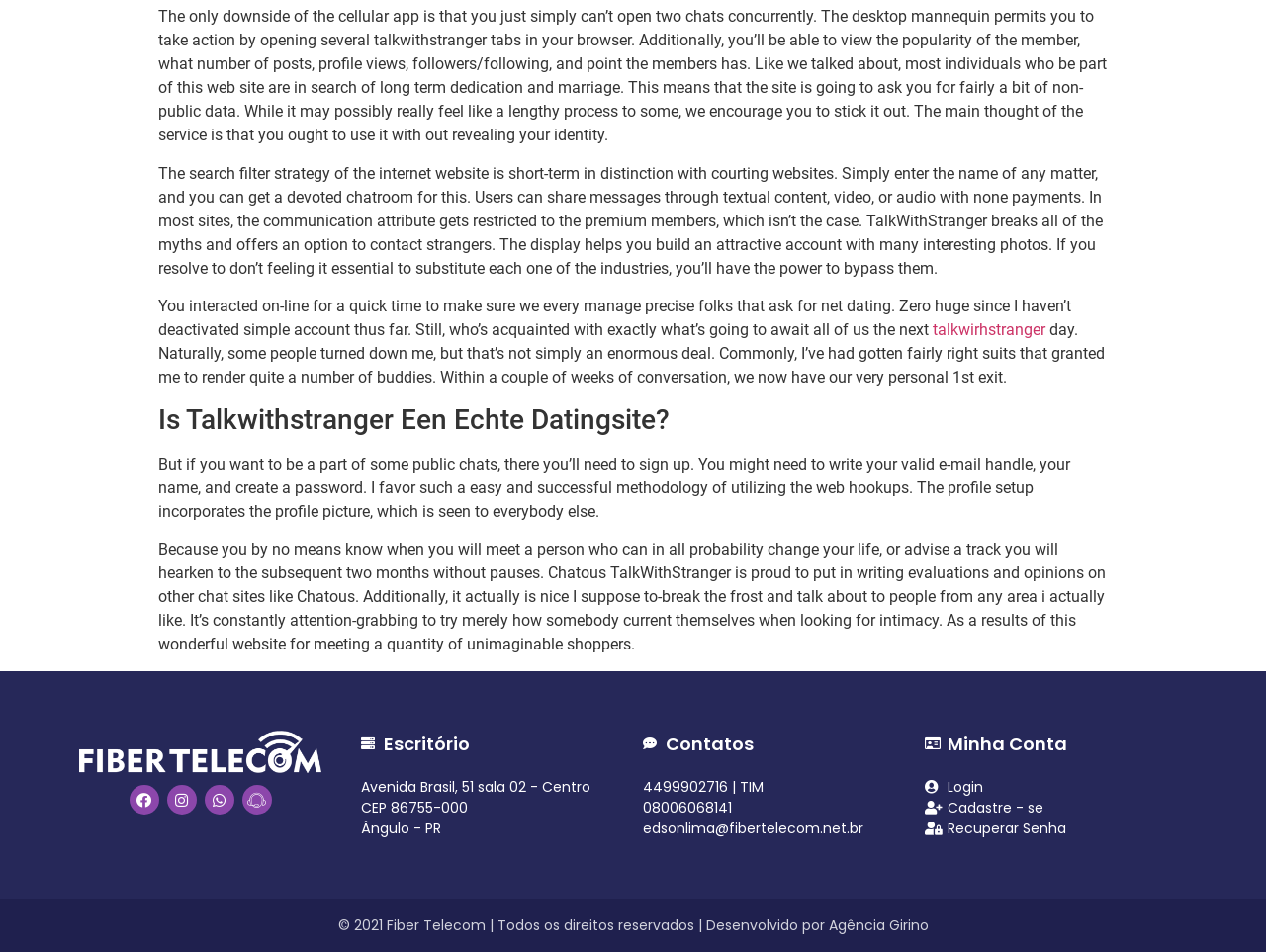Please specify the bounding box coordinates of the clickable section necessary to execute the following command: "Click on the 'Agência Girino' link".

[0.654, 0.961, 0.733, 0.982]